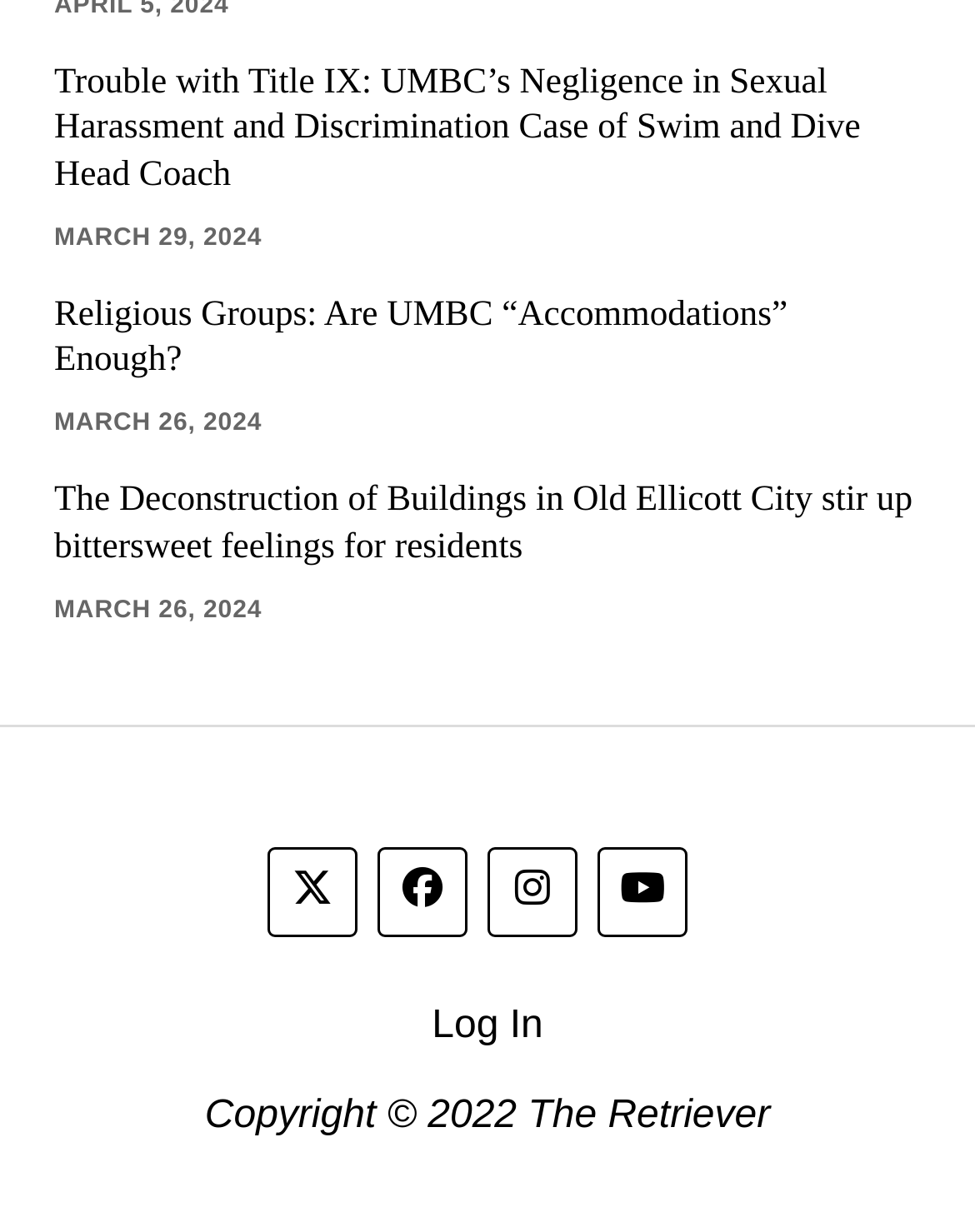Pinpoint the bounding box coordinates of the area that should be clicked to complete the following instruction: "Check out Religious Groups article". The coordinates must be given as four float numbers between 0 and 1, i.e., [left, top, right, bottom].

[0.056, 0.236, 0.944, 0.312]